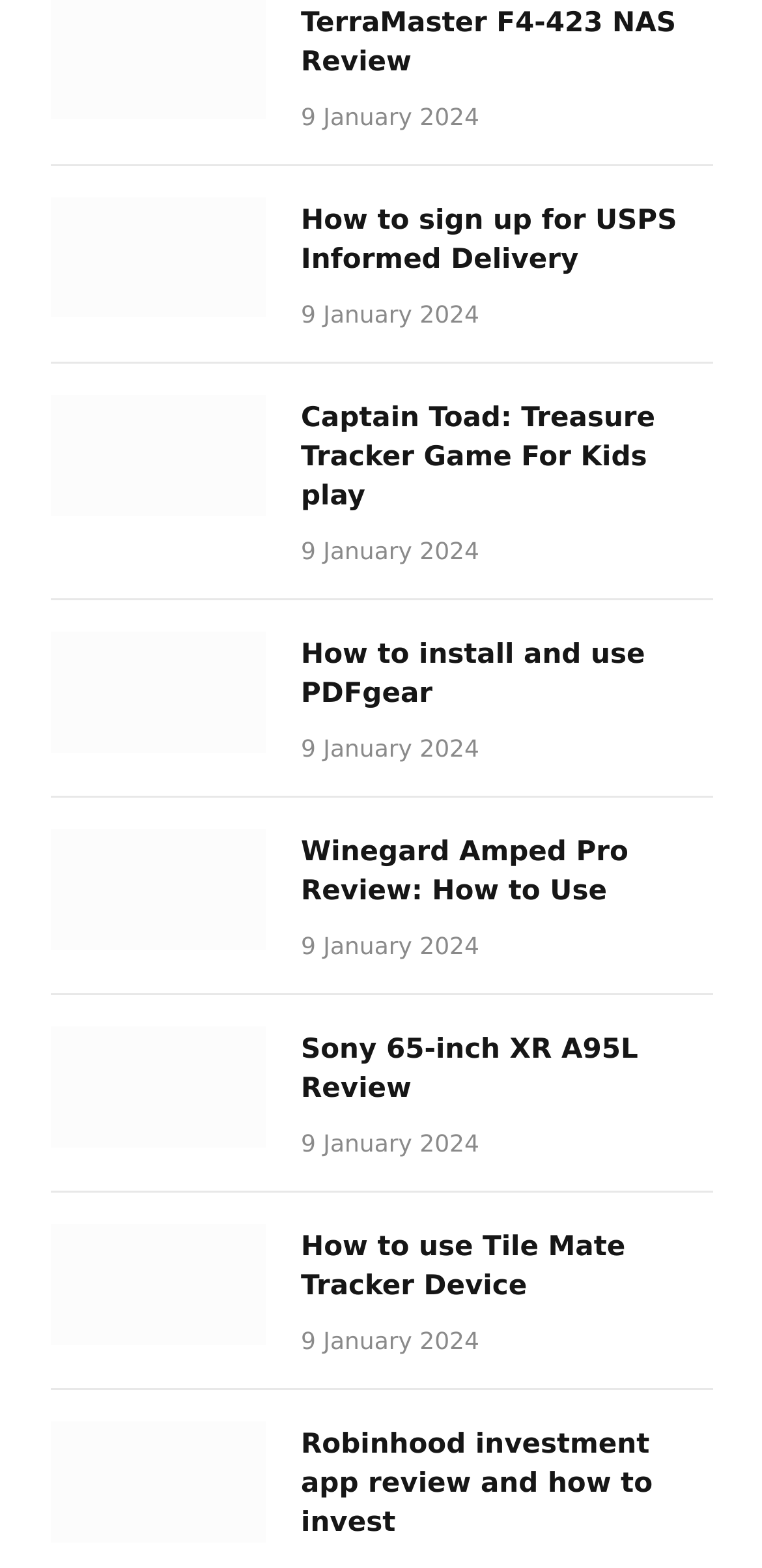Show the bounding box coordinates of the region that should be clicked to follow the instruction: "Explore Sony 65-inch XR A95L Review."

[0.067, 0.654, 0.349, 0.731]